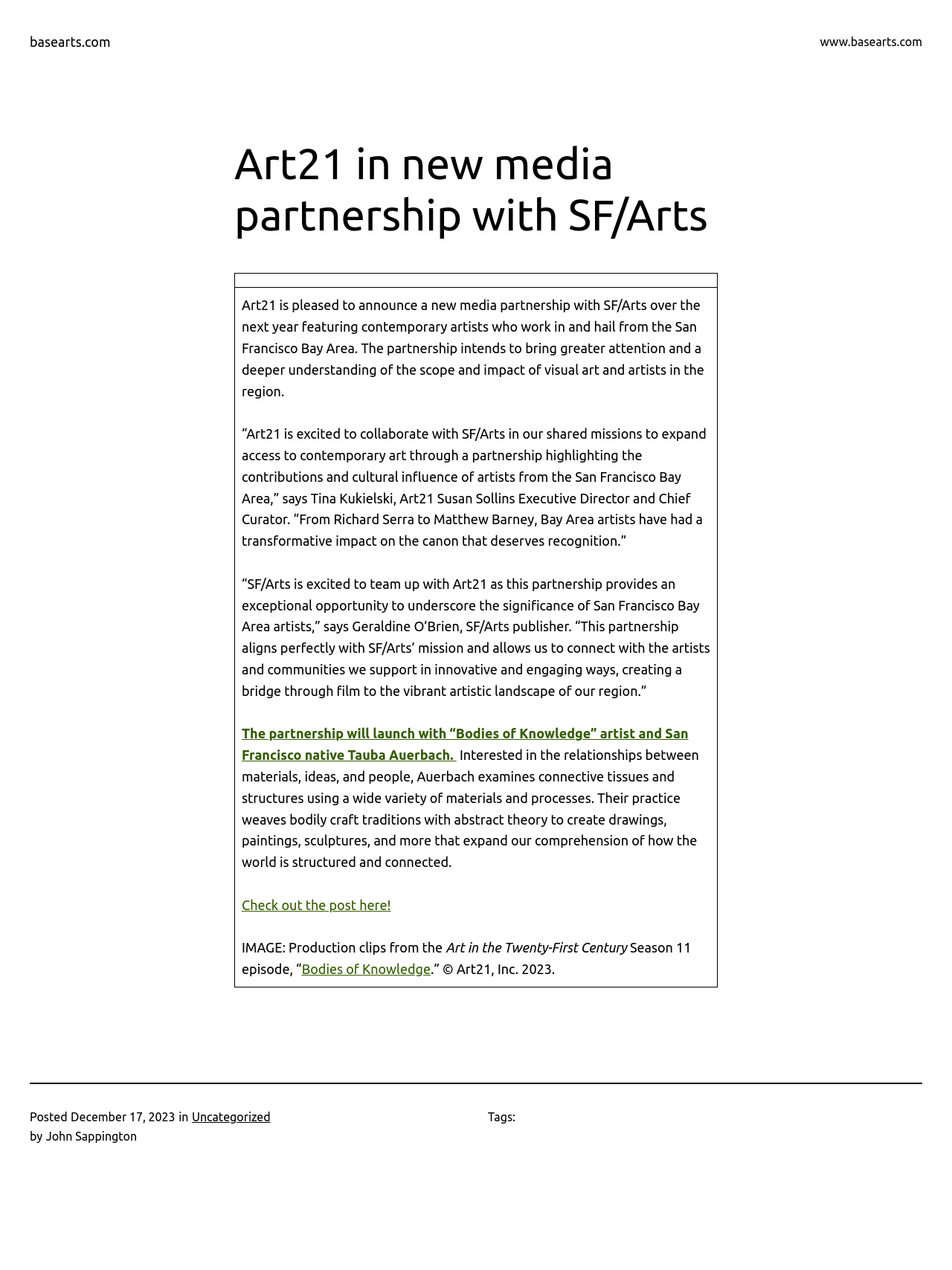Who is the Executive Director and Chief Curator of Art21?
Refer to the image and provide a thorough answer to the question.

The webpage quotes Tina Kukielski, who is referred to as the Art21 Susan Sollins Executive Director and Chief Curator, in a statement about the partnership with SF/Arts.